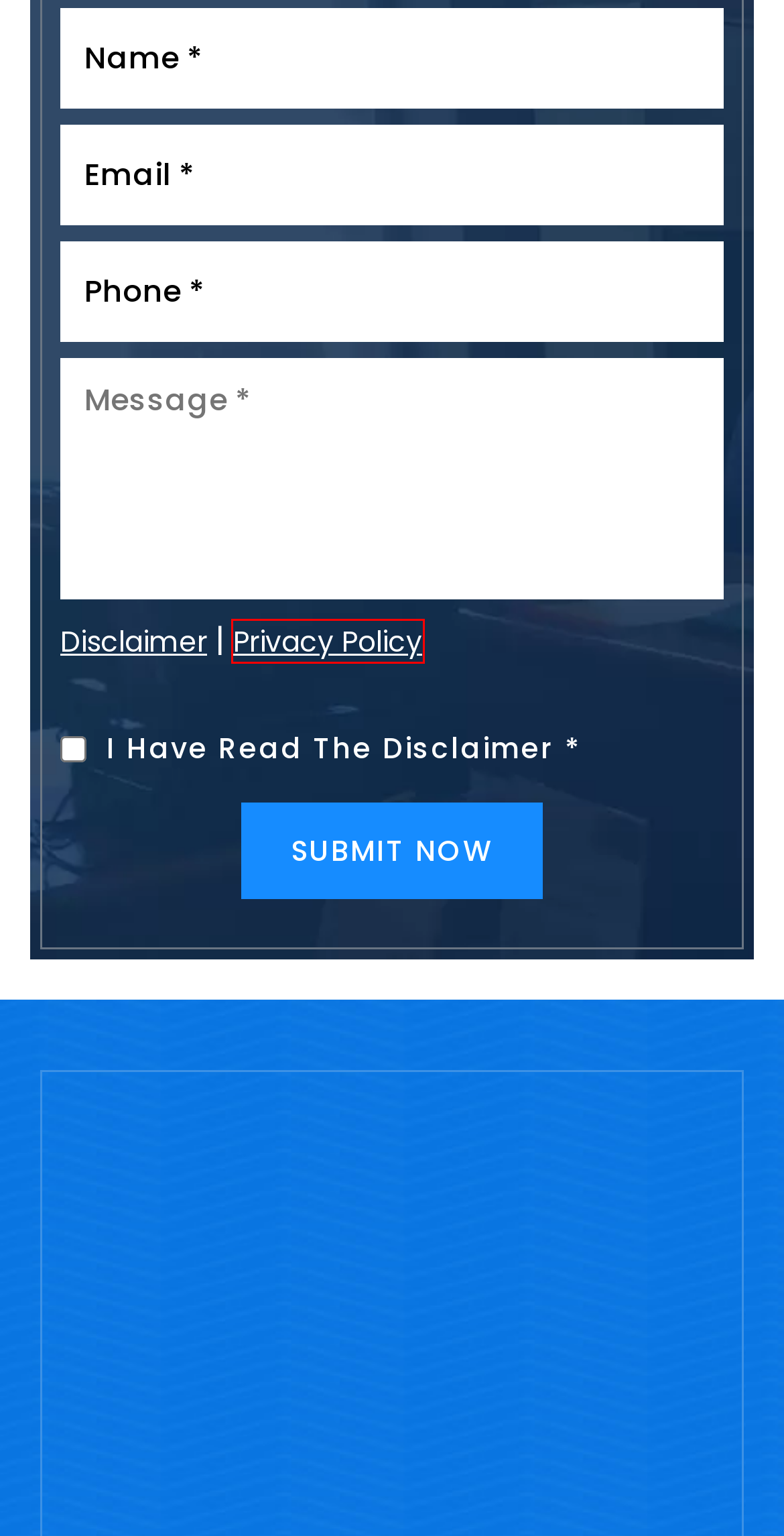You have a screenshot of a webpage with a red rectangle bounding box around an element. Identify the best matching webpage description for the new page that appears after clicking the element in the bounding box. The descriptions are:
A. Site Map | Kevin Rice Attorneys at Law
B. Orange County Probate Services | Kevin Rice Attorneys at Law
C. Orange County Probate Lawyer | Kevin Rice Attorneys at Law
D. Huntington Beach Probate Terminology | Kevin Rice Attorneys at Law
E. Privacy Policy | Kevin Rice Attorneys at Law
F. Contact | Kevin Rice Attorneys at Law
G. Law Firm Digital Marketing & SEO Agency - Rizeup Media
H. Disclaimer | Kevin Rice Attorneys at Law

E